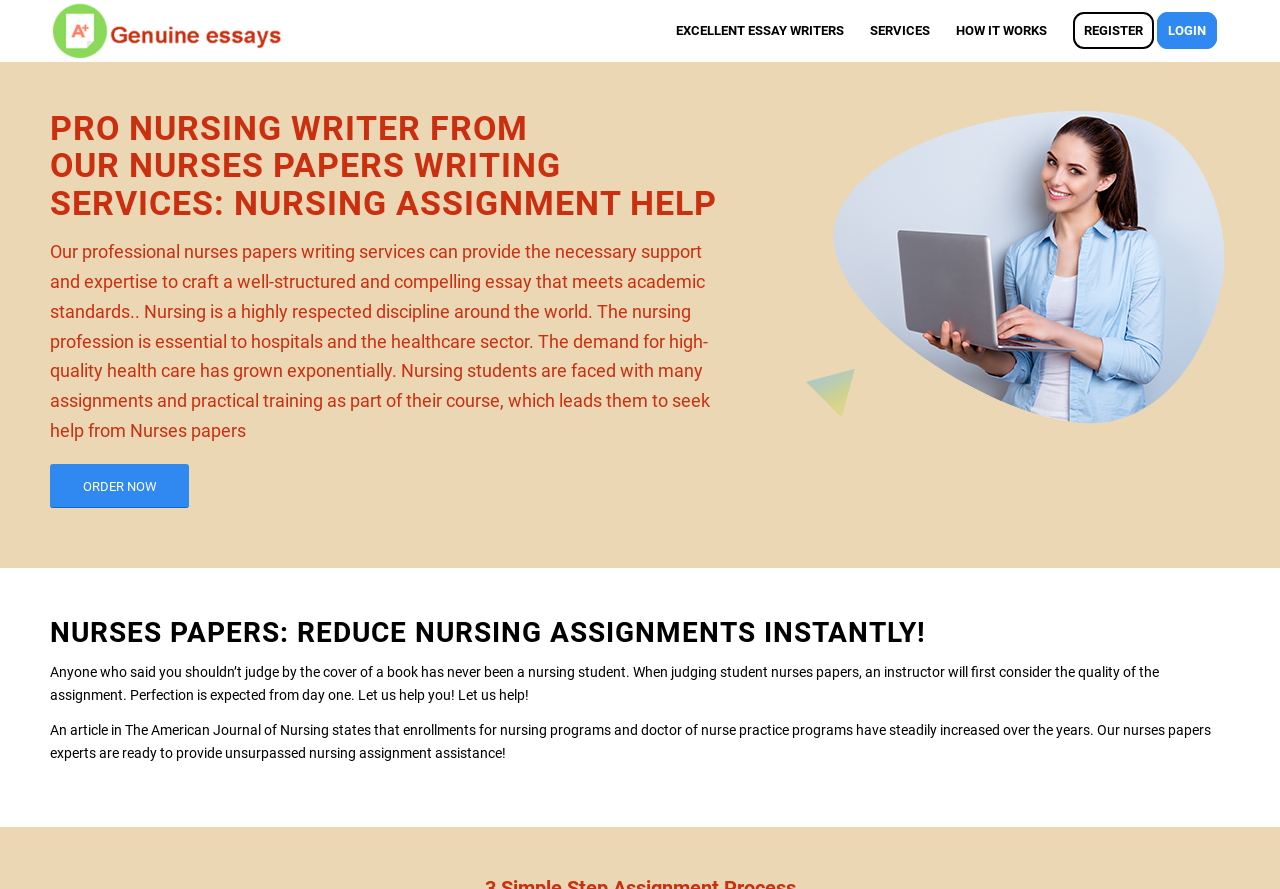Give a short answer using one word or phrase for the question:
What is the main service offered by this website?

Nursing papers writing services